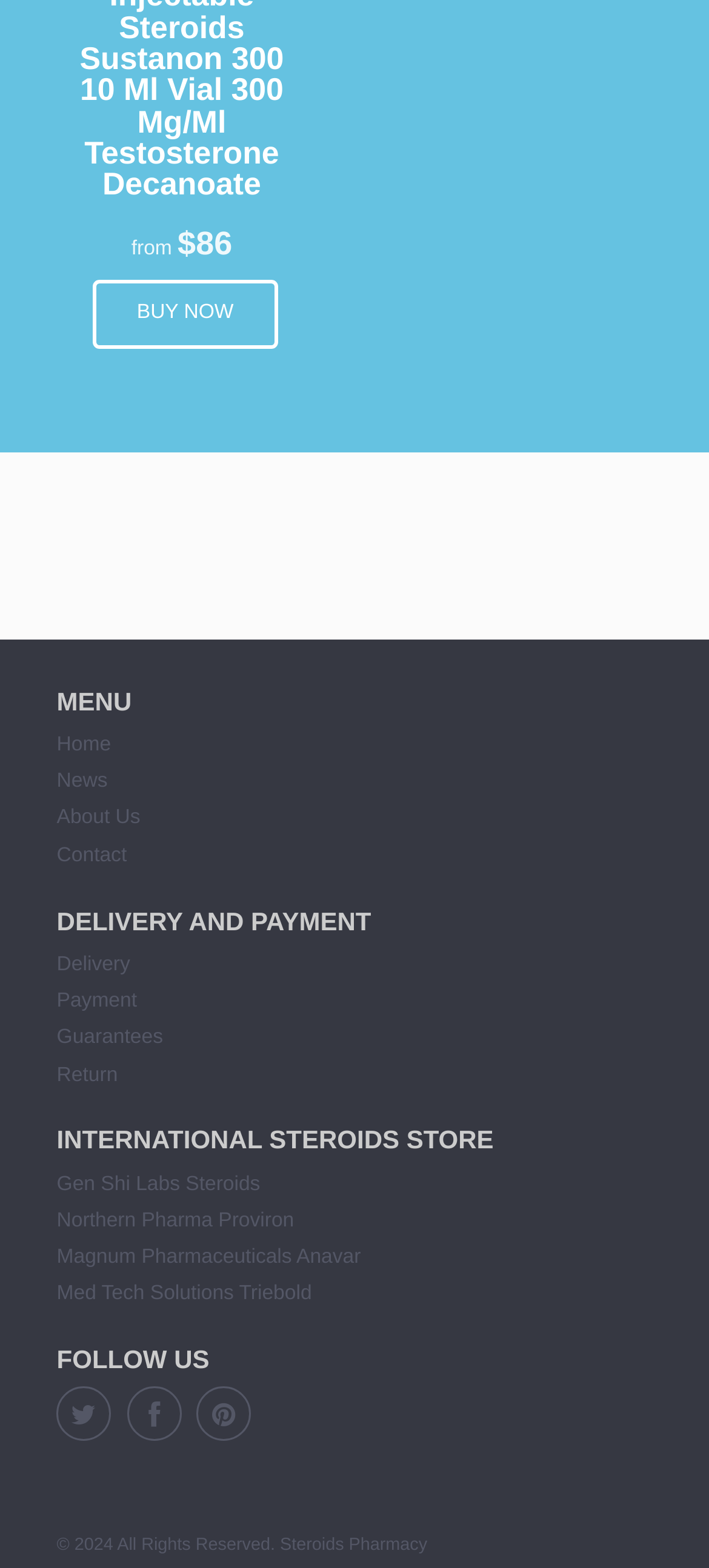Locate the bounding box coordinates of the element that needs to be clicked to carry out the instruction: "View MORE INFO". The coordinates should be given as four float numbers ranging from 0 to 1, i.e., [left, top, right, bottom].

[0.361, 0.364, 0.639, 0.403]